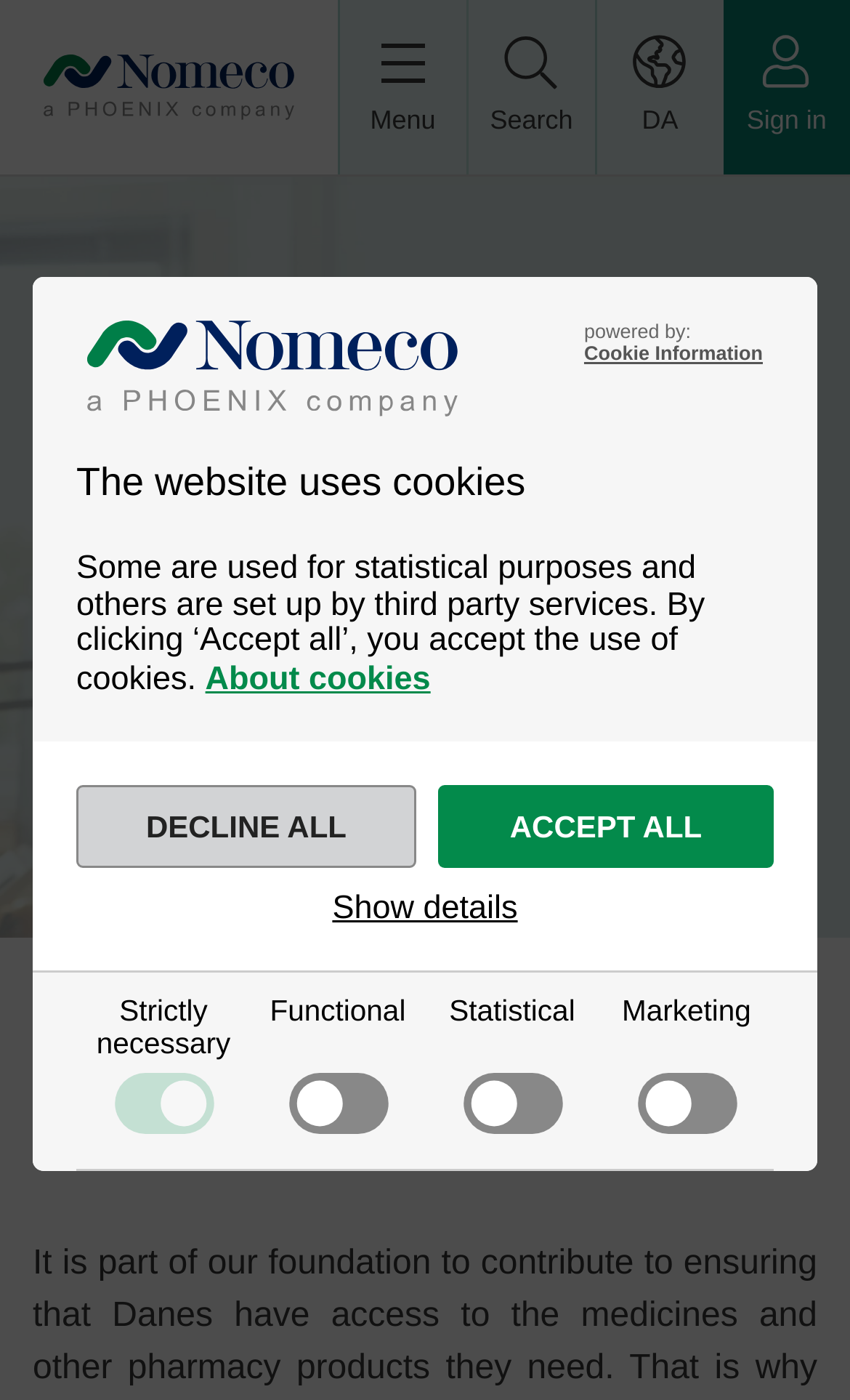Can you find the bounding box coordinates of the area I should click to execute the following instruction: "Click the 'Show details' button"?

[0.391, 0.636, 0.609, 0.662]